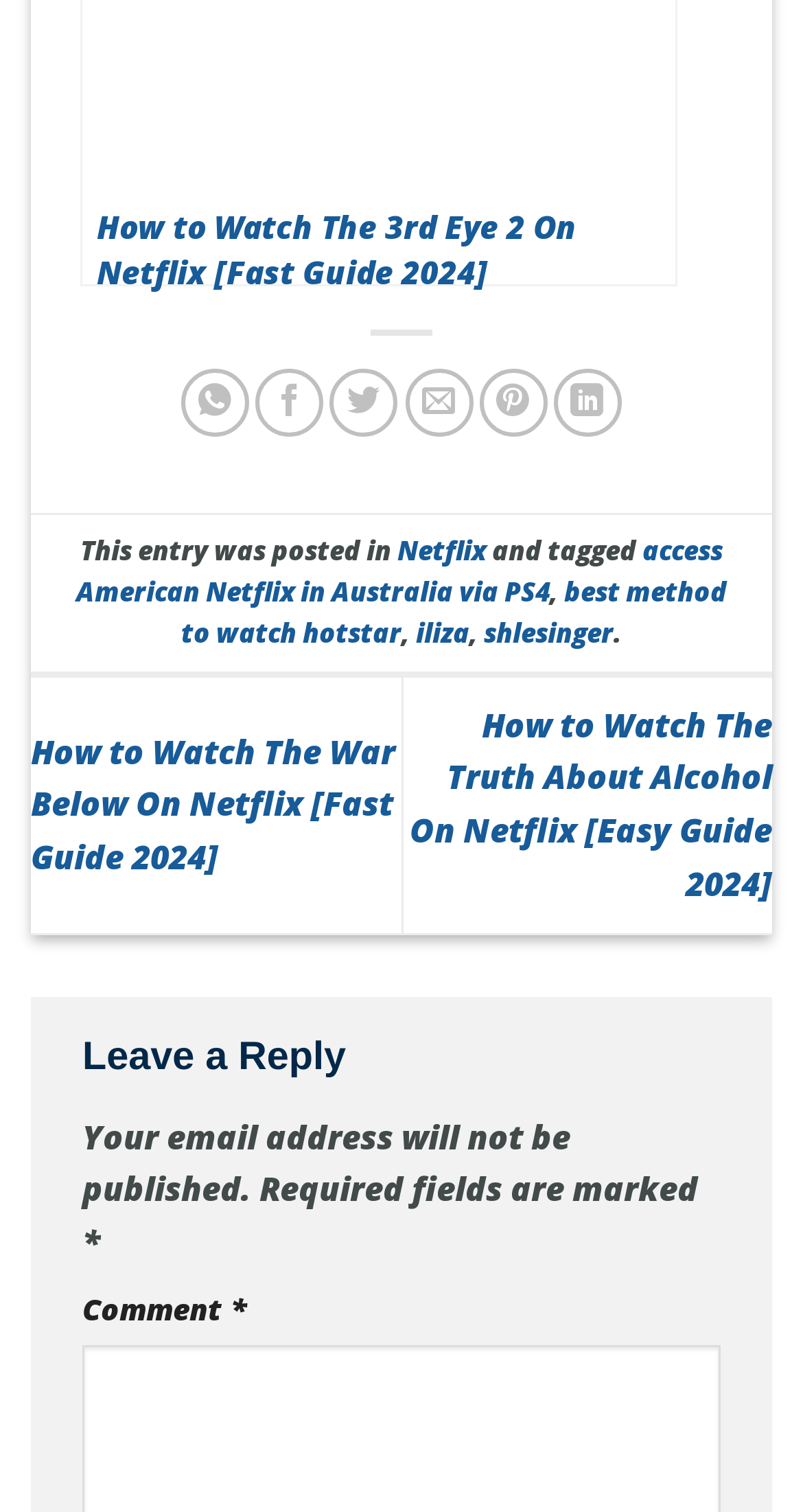What is the name of the person mentioned in the footer?
We need a detailed and meticulous answer to the question.

The footer section of the page mentions a person named Iliza Shlesinger, who is likely a celebrity or public figure.